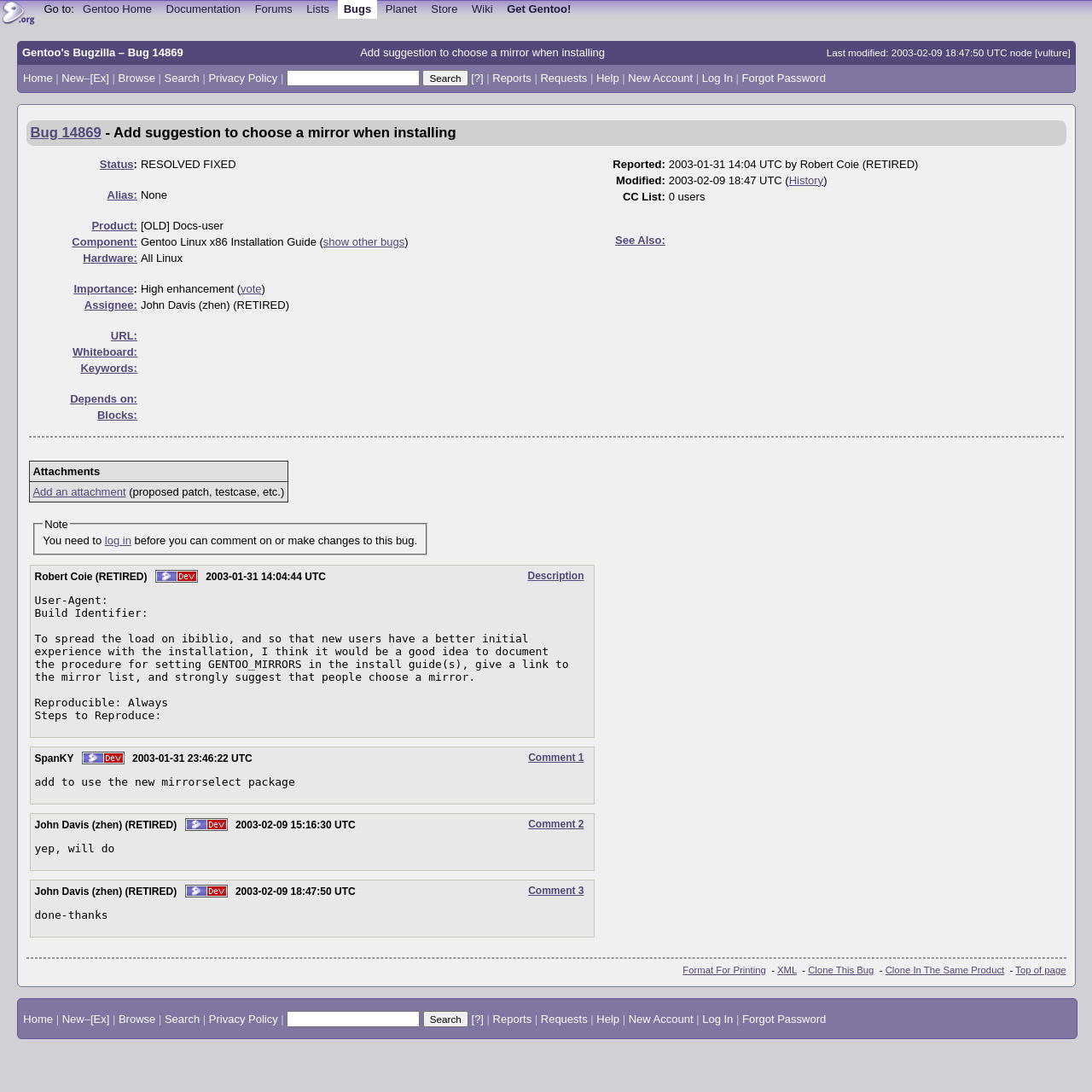Bounding box coordinates are specified in the format (top-left x, top-left y, bottom-right x, bottom-right y). All values are floating point numbers bounded between 0 and 1. Please provide the bounding box coordinate of the region this sentence describes: Clone In The Same Product

[0.811, 0.884, 0.92, 0.893]